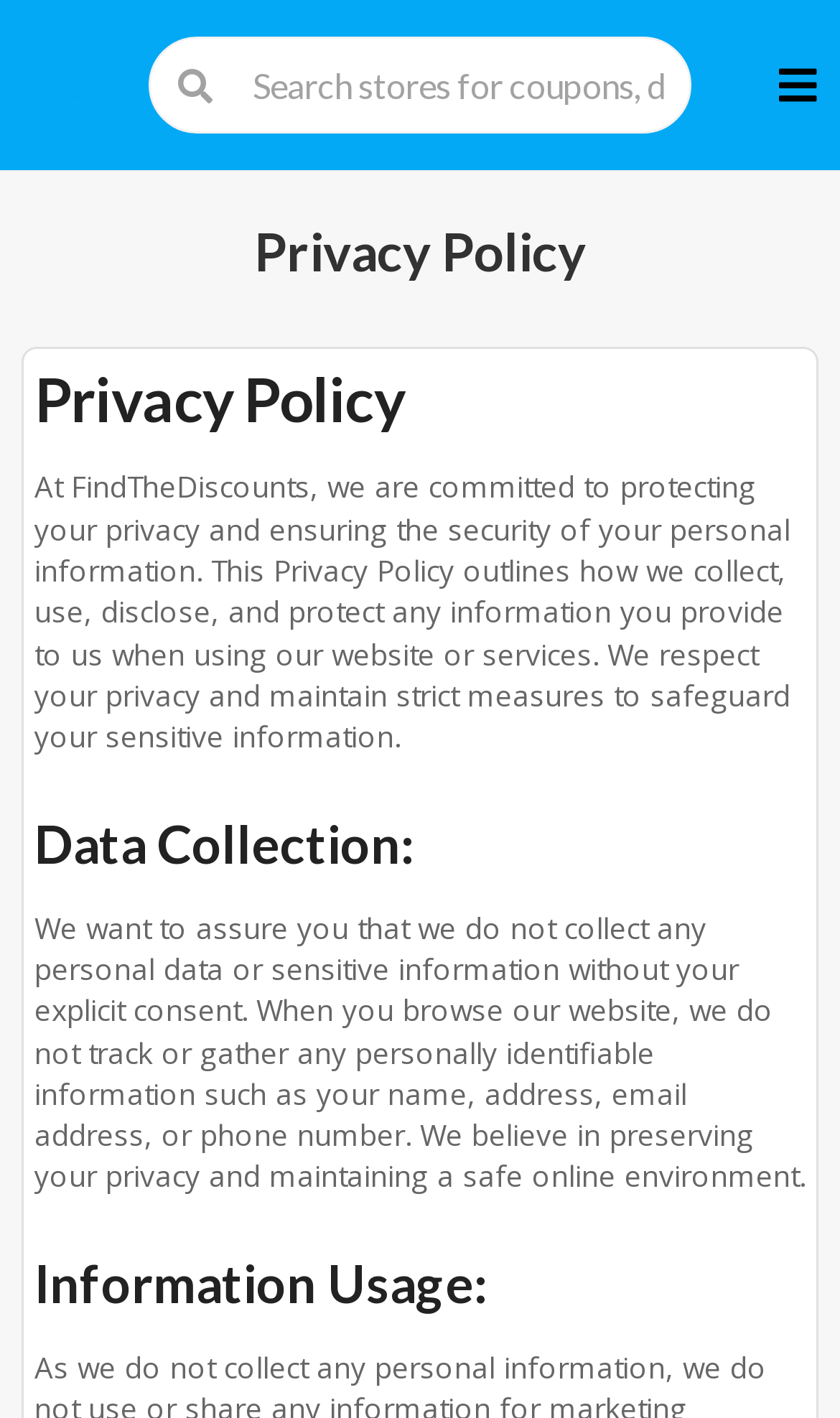Answer briefly with one word or phrase:
What is the tone of FindTheDiscounts' Privacy Policy?

Assuring